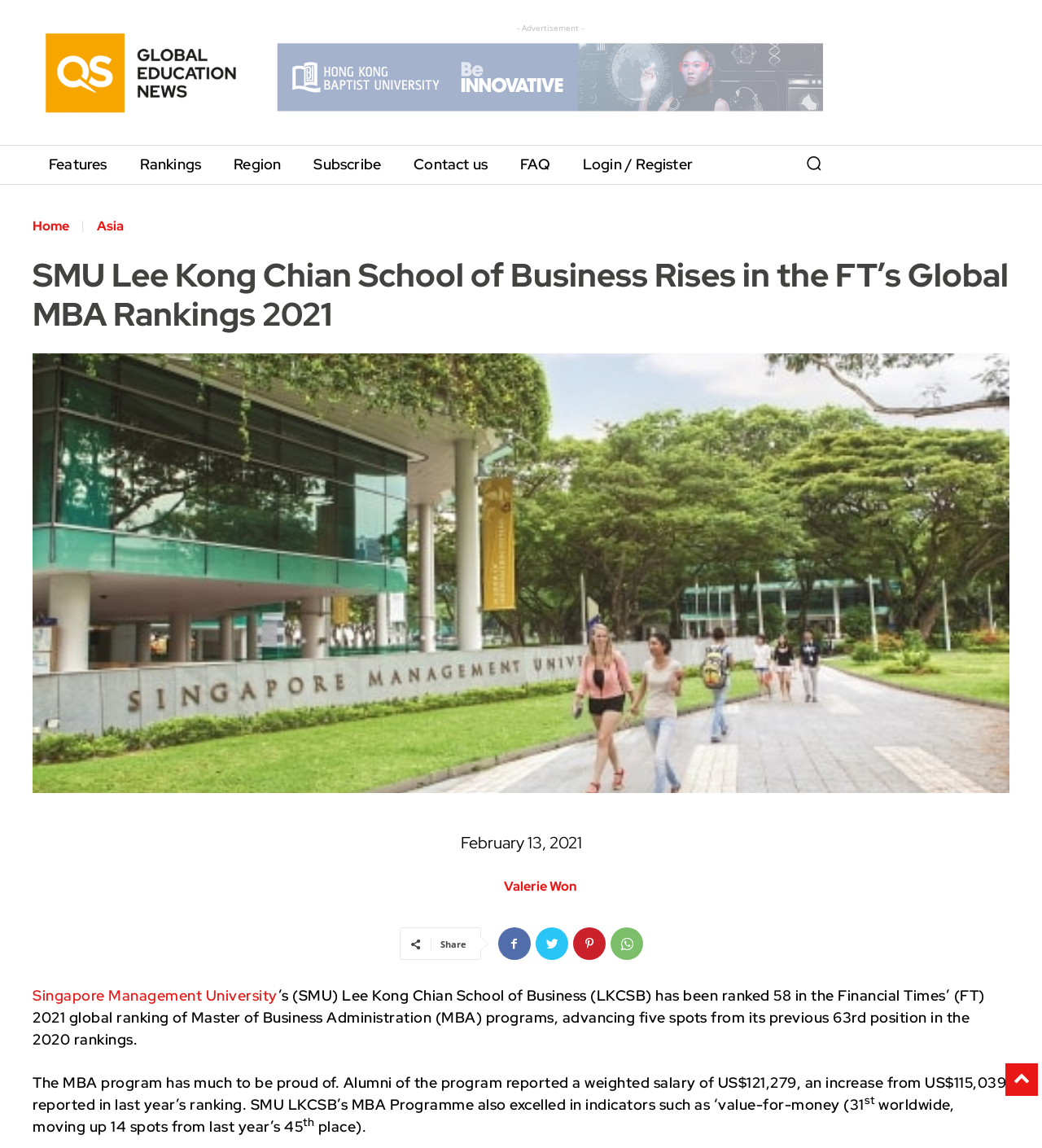What is the ranking of SMU Lee Kong Chian School of Business in the FT’s Global MBA Rankings 2021?
Provide a thorough and detailed answer to the question.

I found the answer by reading the text in the webpage, specifically the sentence '’s (SMU) Lee Kong Chian School of Business (LKCSB) has been ranked 58 in the Financial Times’ (FT) 2021 global ranking of Master of Business Administration (MBA) programs...'.